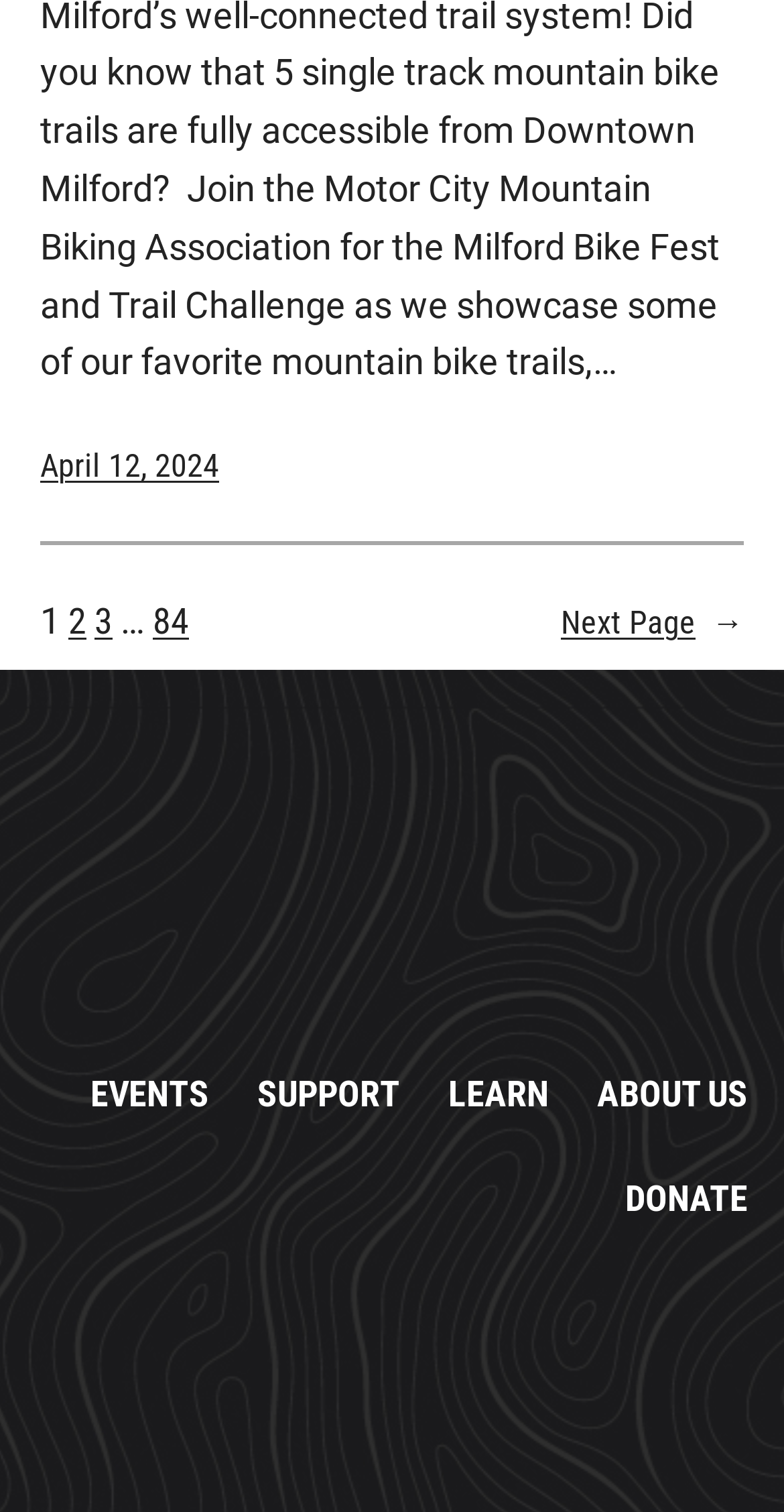Please provide a one-word or phrase answer to the question: 
What is the purpose of the 'Next Page' link?

To navigate to the next page